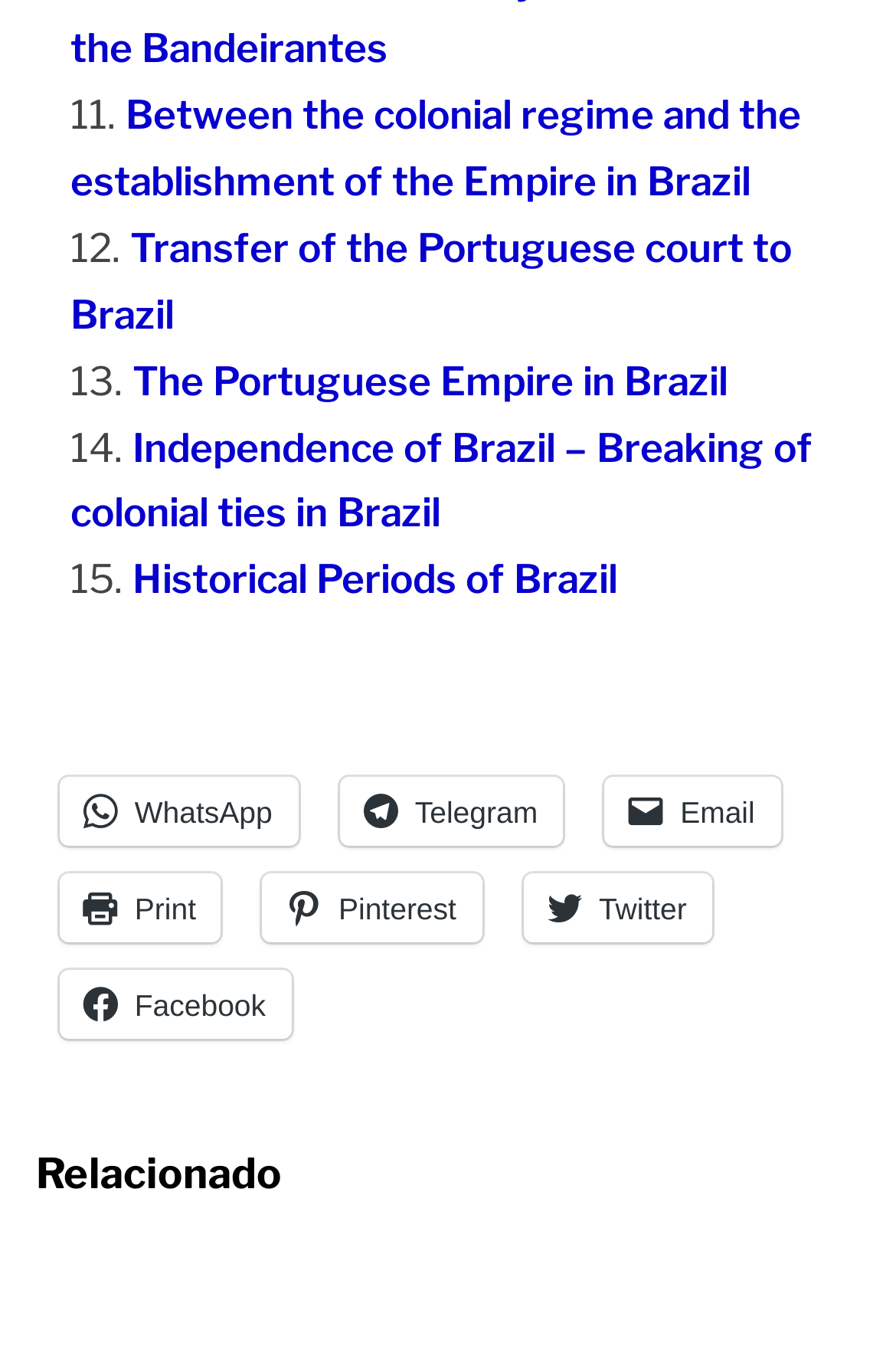Find the bounding box coordinates of the element to click in order to complete the given instruction: "Click on the link about the Independence of Brazil."

[0.078, 0.31, 0.907, 0.392]